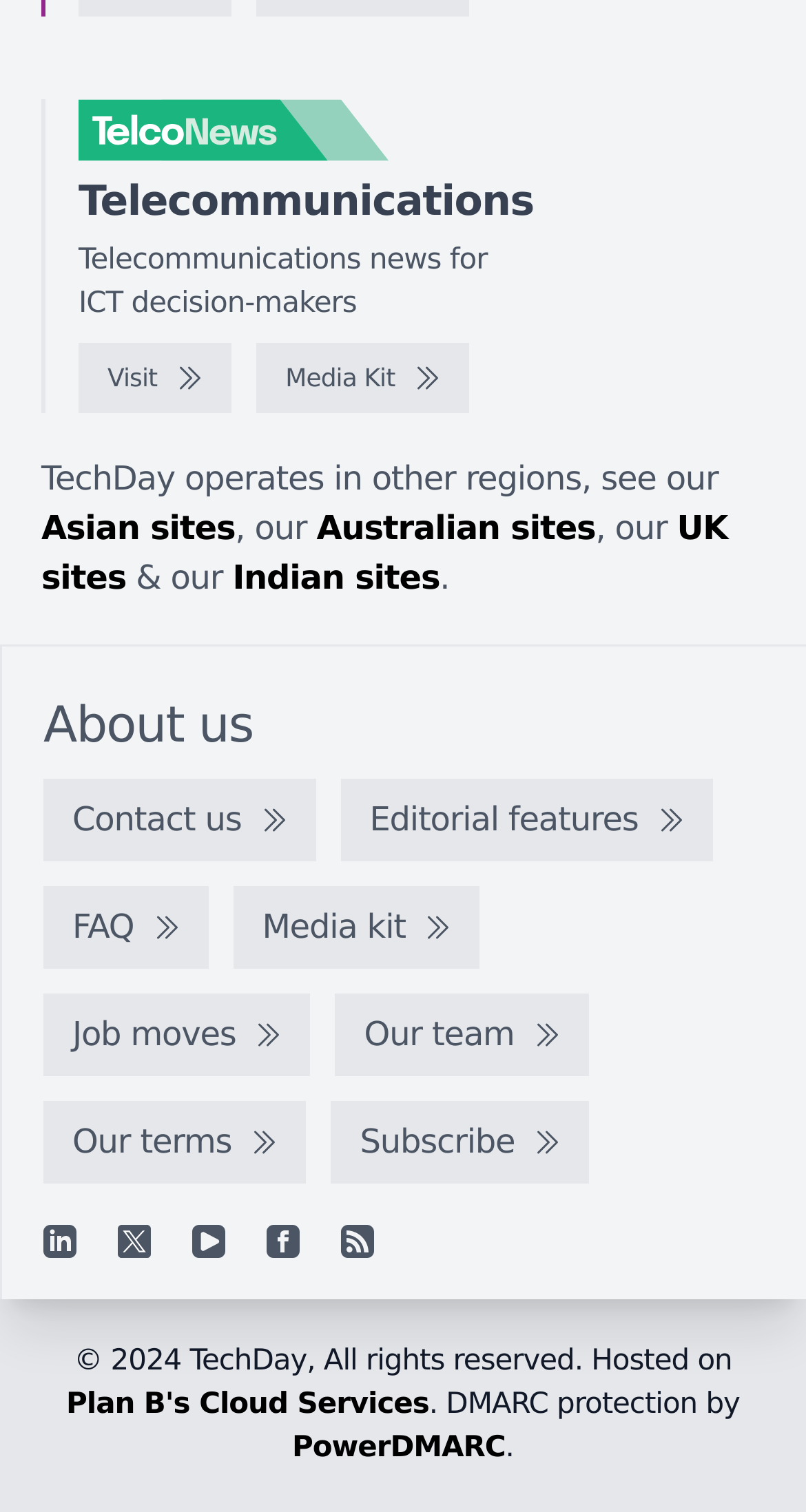What is the copyright year of the website?
Answer the question with as much detail as you can, using the image as a reference.

The copyright year of the website can be found at the bottom of the webpage, where it says '© 2024 TechDay, All rights reserved.'.